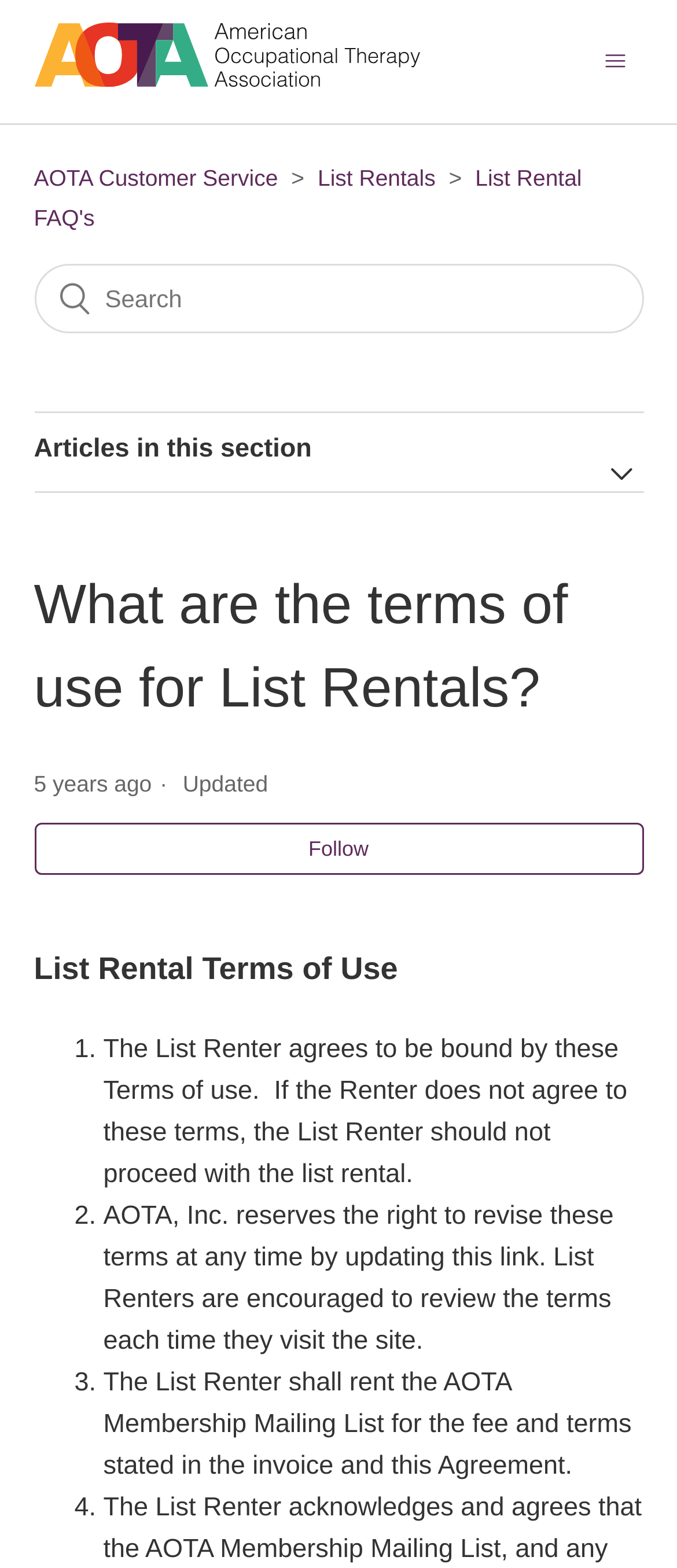Please determine the bounding box coordinates of the clickable area required to carry out the following instruction: "Toggle navigation menu". The coordinates must be four float numbers between 0 and 1, represented as [left, top, right, bottom].

[0.891, 0.027, 0.924, 0.052]